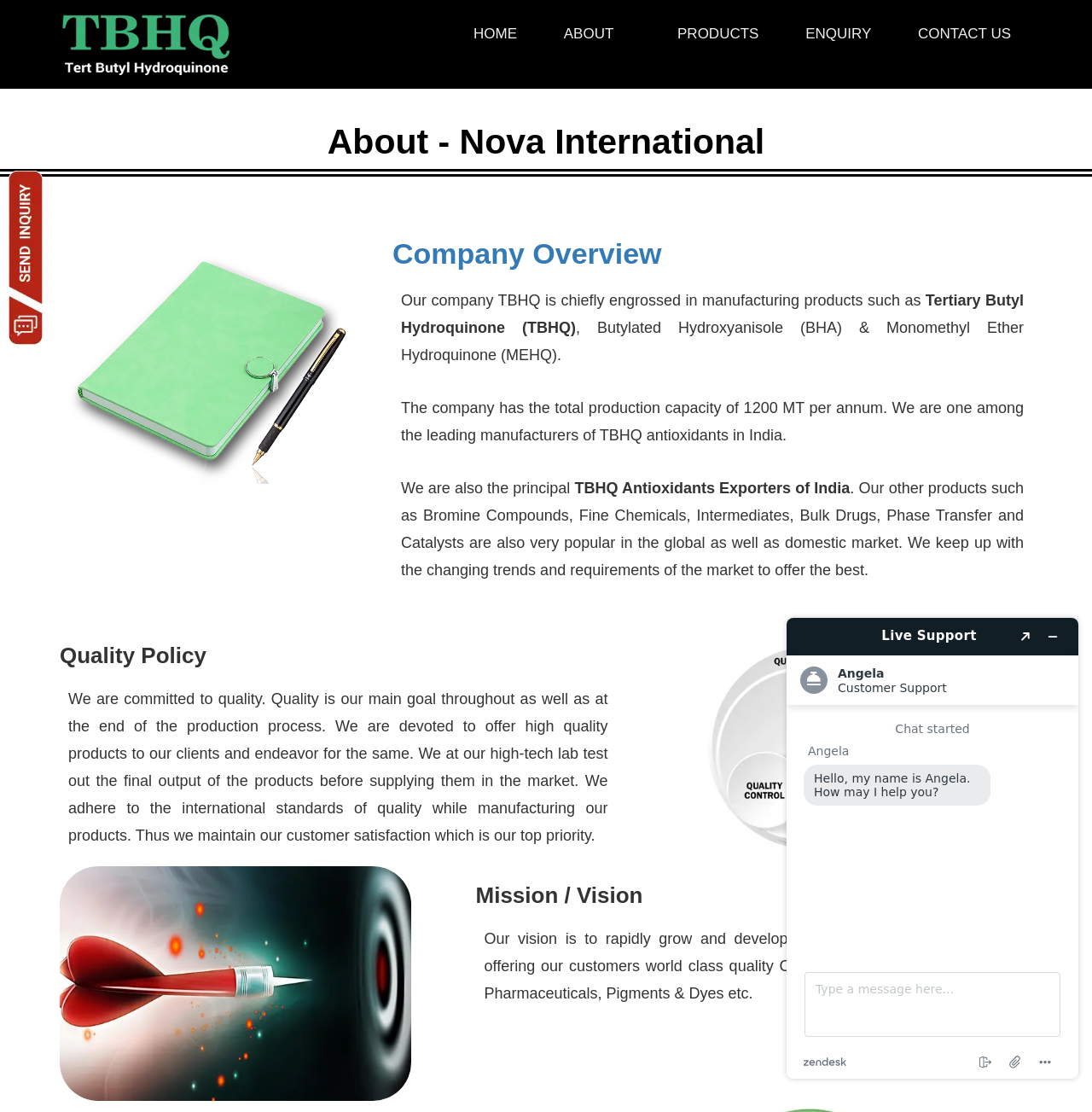Please determine the bounding box coordinates, formatted as (top-left x, top-left y, bottom-right x, bottom-right y), with all values as floating point numbers between 0 and 1. Identify the bounding box of the region described as: CONTACT US

[0.821, 0.015, 0.945, 0.046]